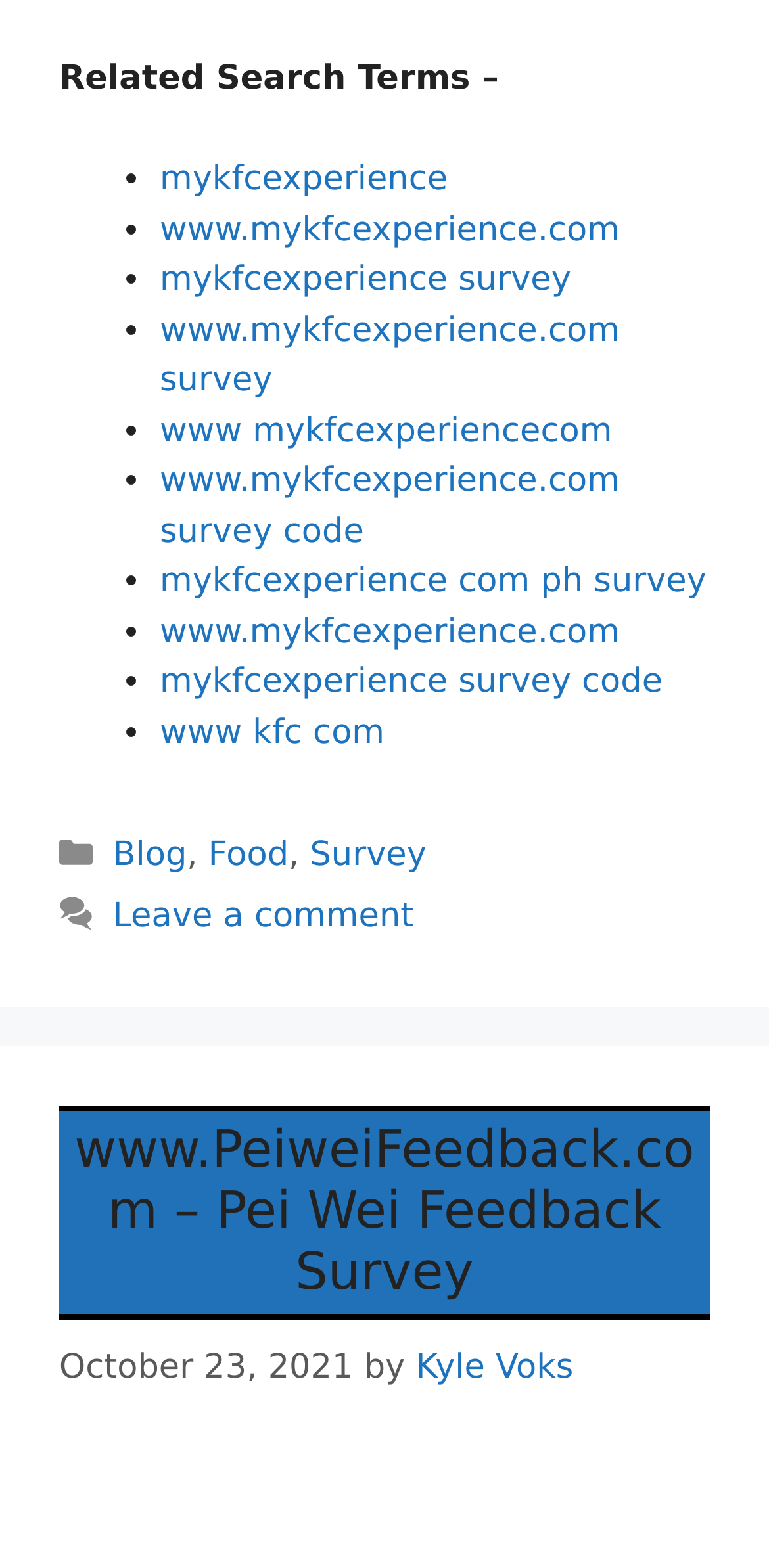Please identify the bounding box coordinates of the clickable element to fulfill the following instruction: "click on mykfcexperience link". The coordinates should be four float numbers between 0 and 1, i.e., [left, top, right, bottom].

[0.208, 0.102, 0.582, 0.127]